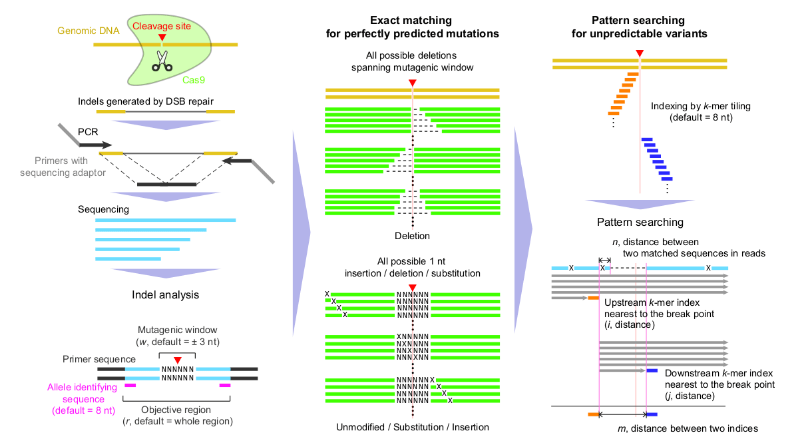What is used to determine the proximity of mutations in pattern searching?
Based on the image, answer the question with a single word or brief phrase.

Indices and sequence alignments